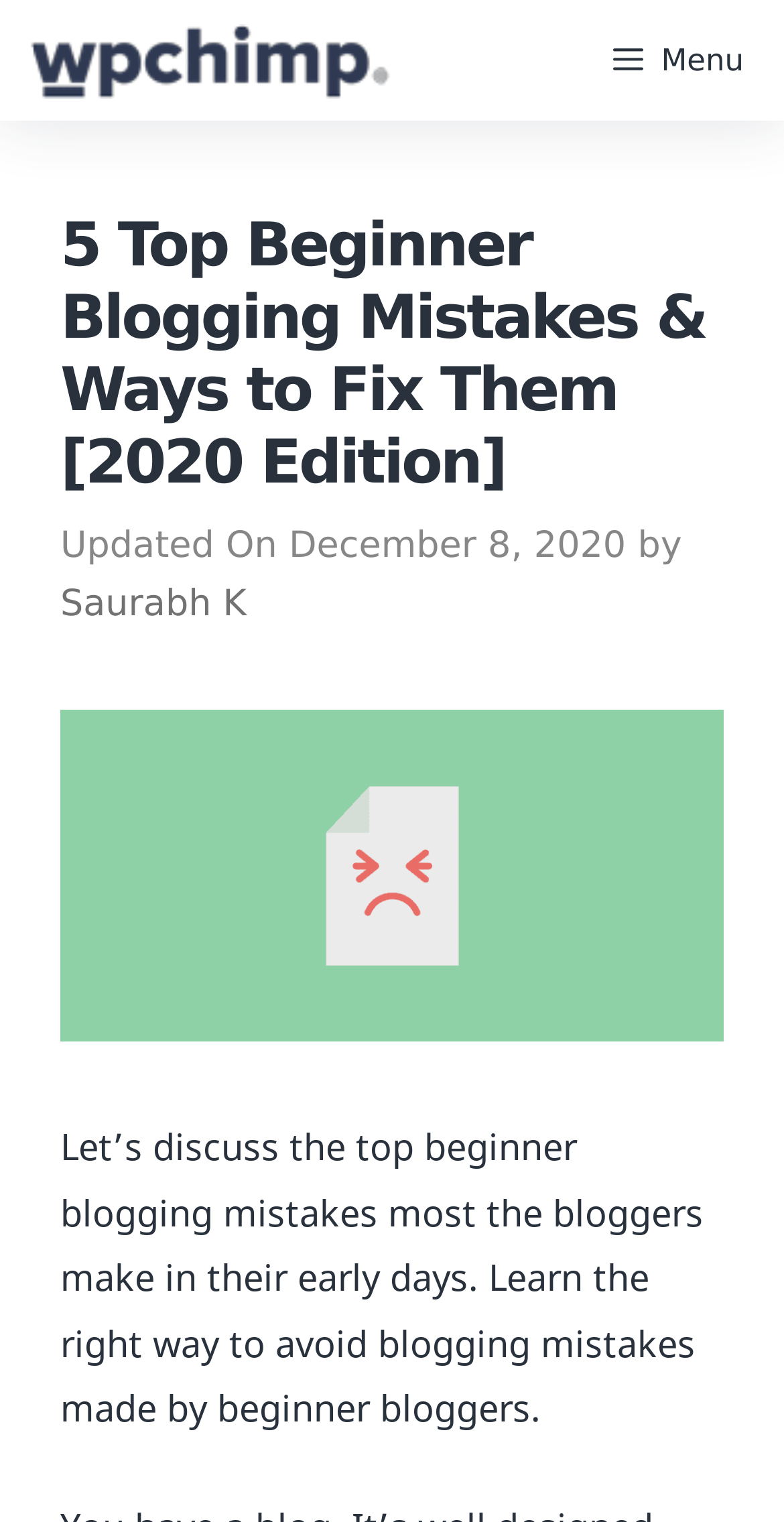Offer an extensive depiction of the webpage and its key elements.

The webpage is about discussing common mistakes made by beginner bloggers and how to avoid them. At the top-left corner, there is a link to "WPChimp" accompanied by an image with the same name. On the top-right corner, there is a button labeled "Menu" that controls a mobile menu.

Below the top section, there is a header area that spans almost the entire width of the page. Within this header, there is a main heading that reads "5 Top Beginner Blogging Mistakes & Ways to Fix Them [2020 Edition]". Below the heading, there is a time stamp indicating that the article was published on December 8, 2020, followed by the author's name, "Saurabh K", which is a link.

Further down, there is an image related to beginner blogging mistakes, taking up a significant portion of the page. Below the image, there is a paragraph of text that summarizes the content of the article, stating that it will discuss the top mistakes made by beginner bloggers and how to avoid them.

Overall, the webpage appears to be a blog post or article focused on providing guidance to new bloggers.